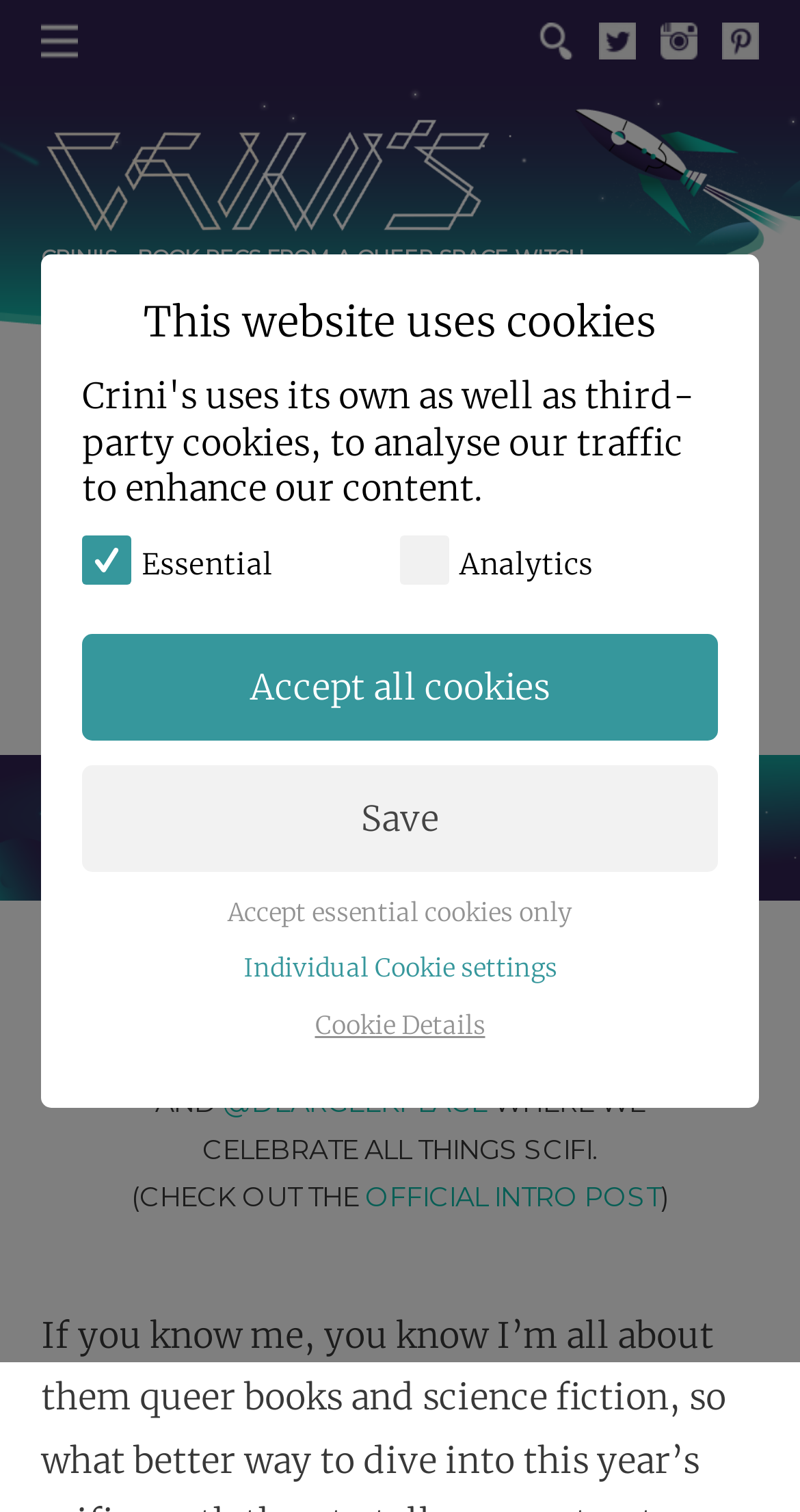What is the event celebrated in this post?
Based on the image content, provide your answer in one word or a short phrase.

Scifi November